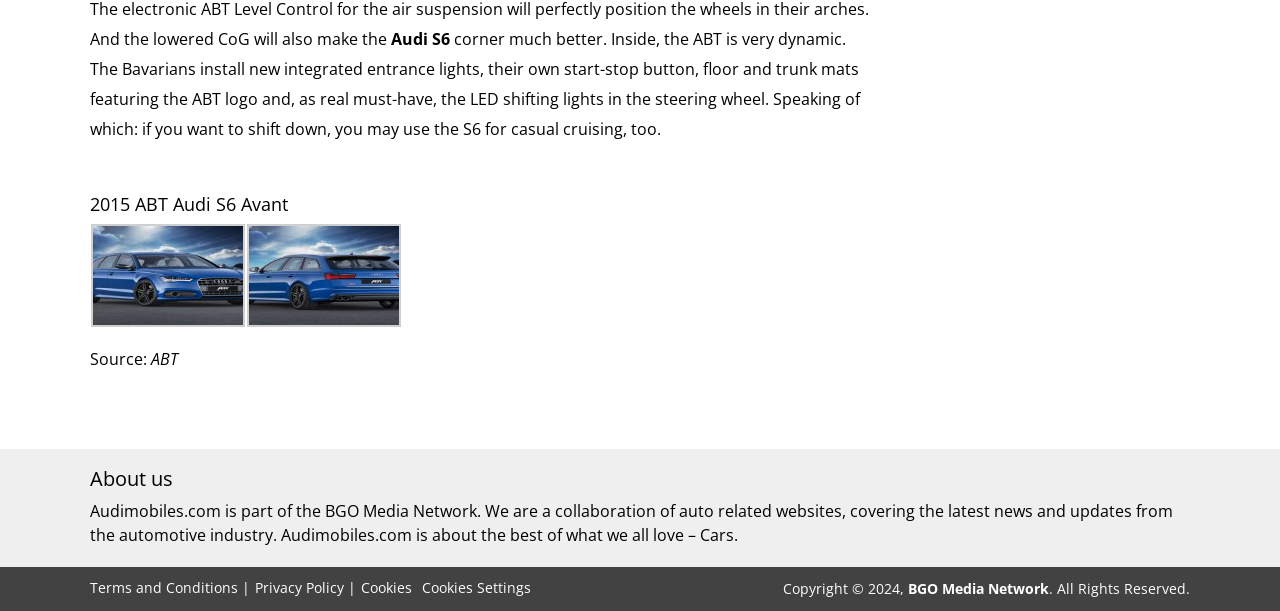Answer the question below using just one word or a short phrase: 
What is the name of the website?

Audimobiles.com